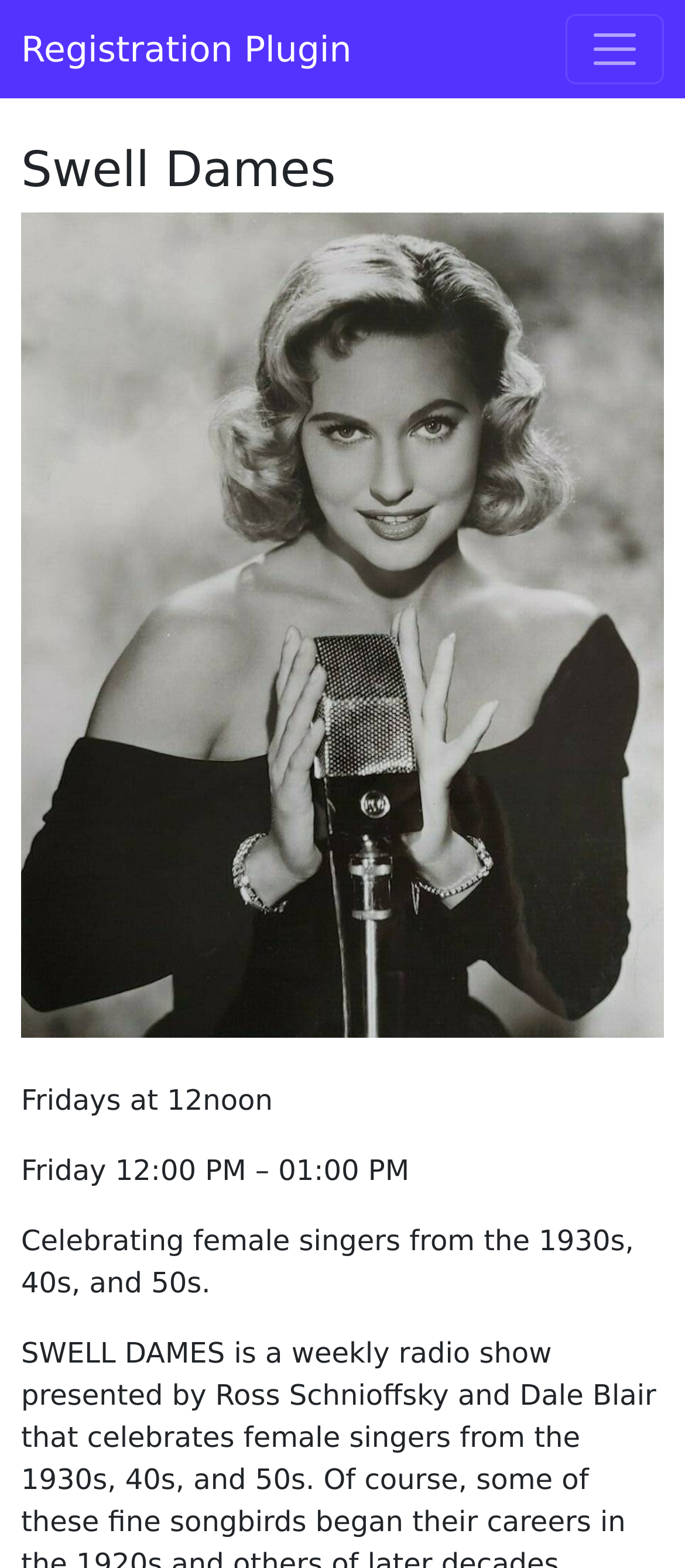Identify the bounding box of the UI element described as follows: "Registration Plugin". Provide the coordinates as four float numbers in the range of 0 to 1 [left, top, right, bottom].

[0.031, 0.009, 0.513, 0.054]